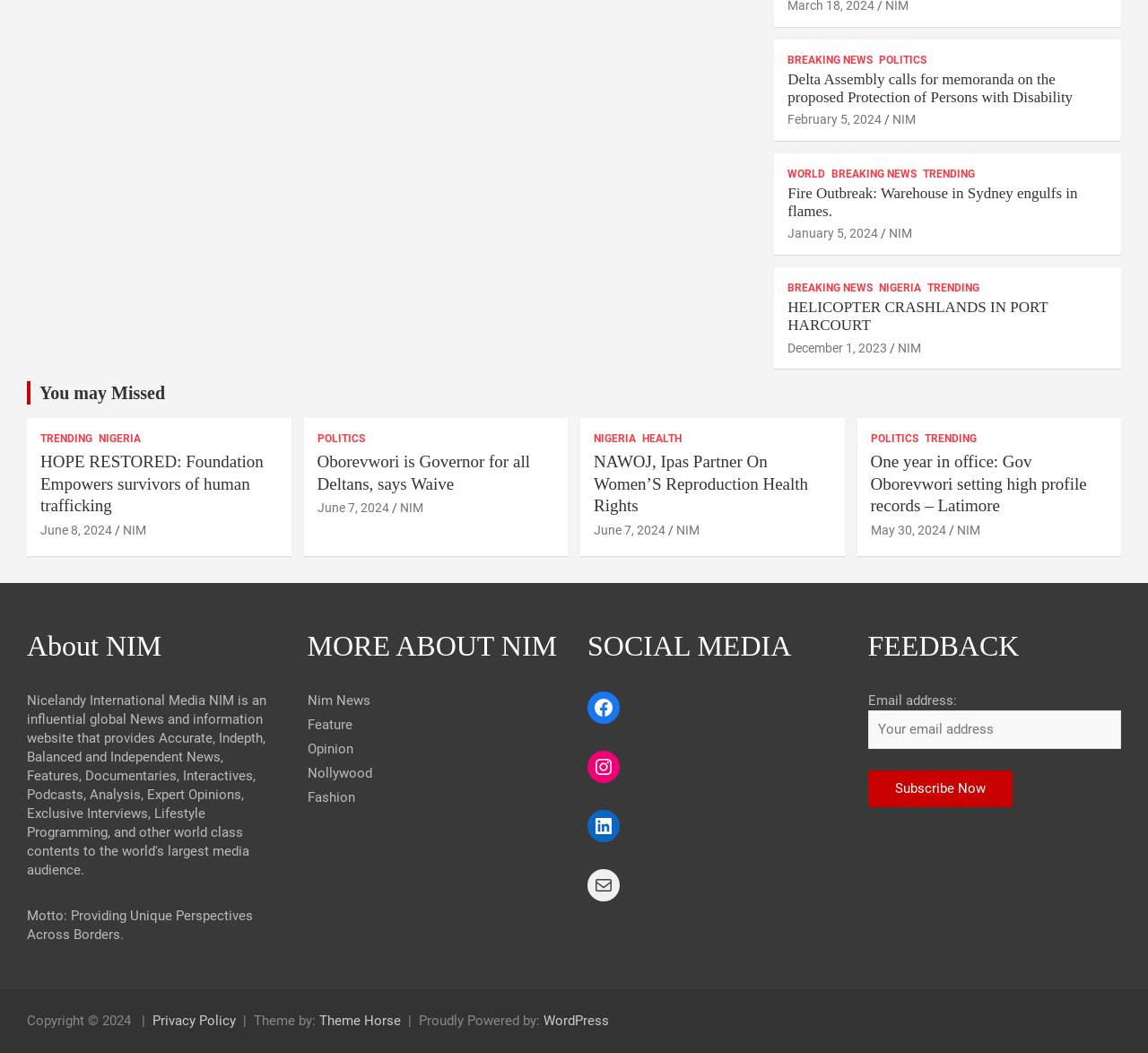Identify and provide the bounding box for the element described by: "February 5, 2024".

[0.686, 0.107, 0.768, 0.12]